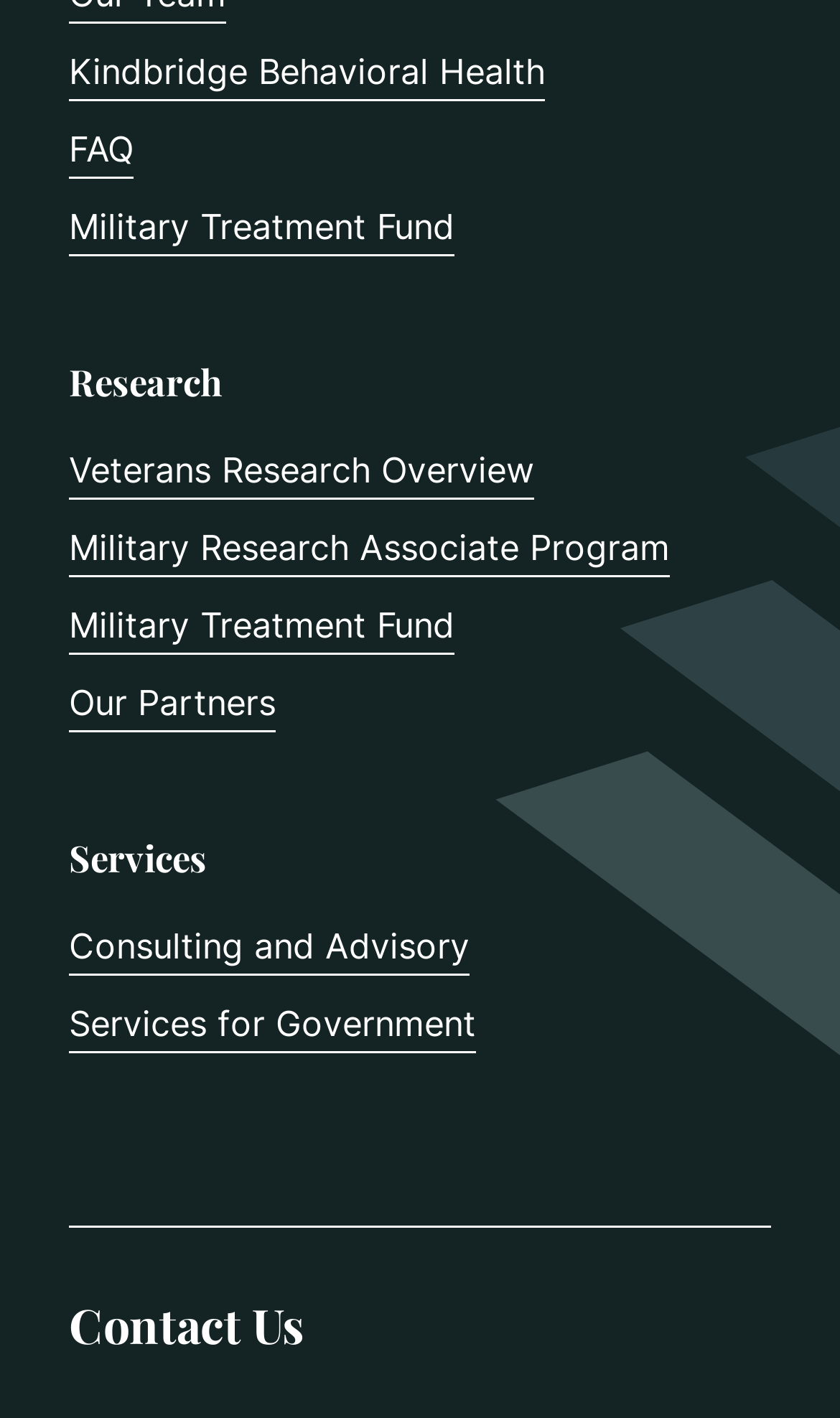Using the provided description: "Military Research Associate Program", find the bounding box coordinates of the corresponding UI element. The output should be four float numbers between 0 and 1, in the format [left, top, right, bottom].

[0.082, 0.365, 0.797, 0.407]